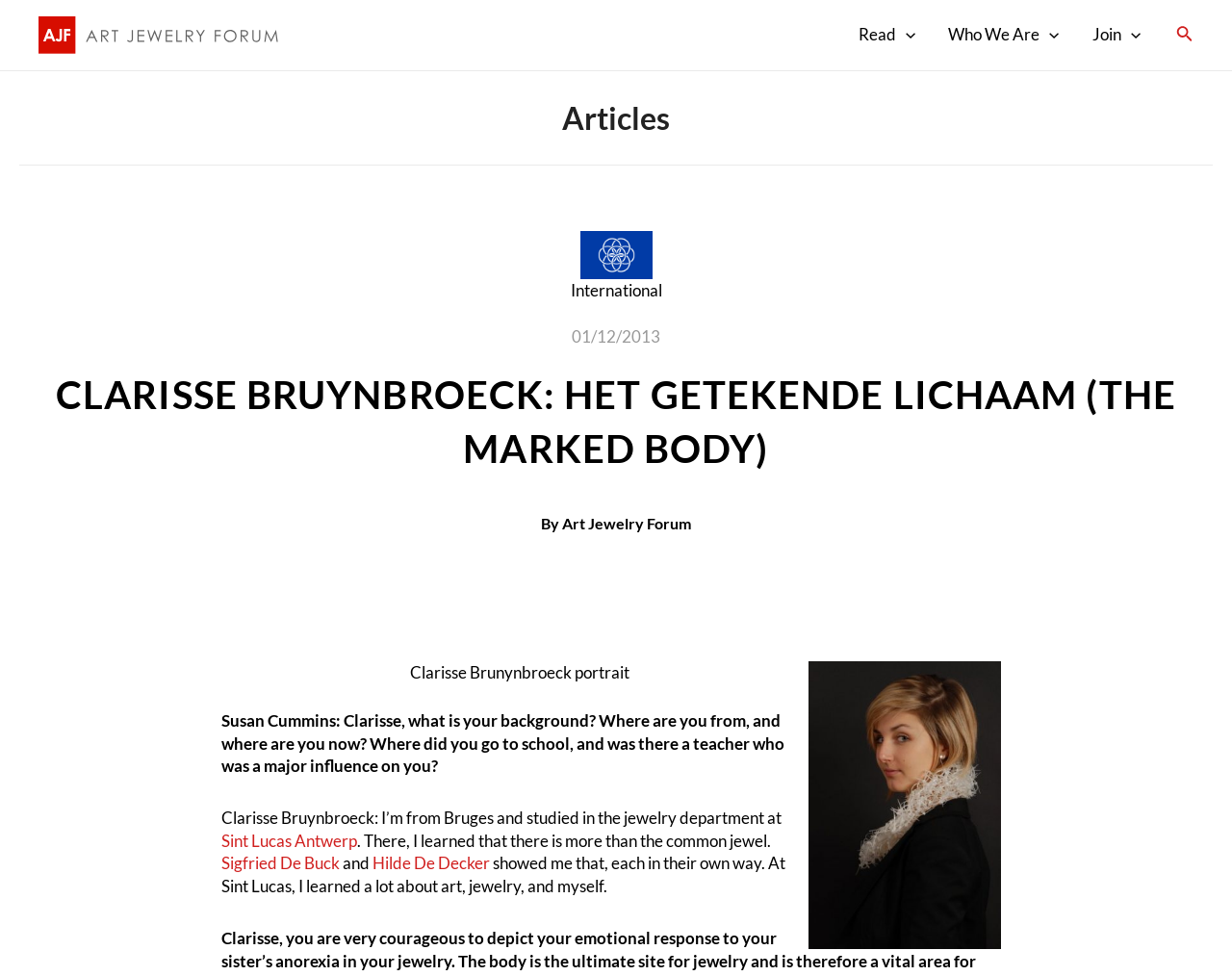Determine the bounding box coordinates of the target area to click to execute the following instruction: "Click on the 'Sigfried De Buck' link."

[0.18, 0.874, 0.276, 0.895]